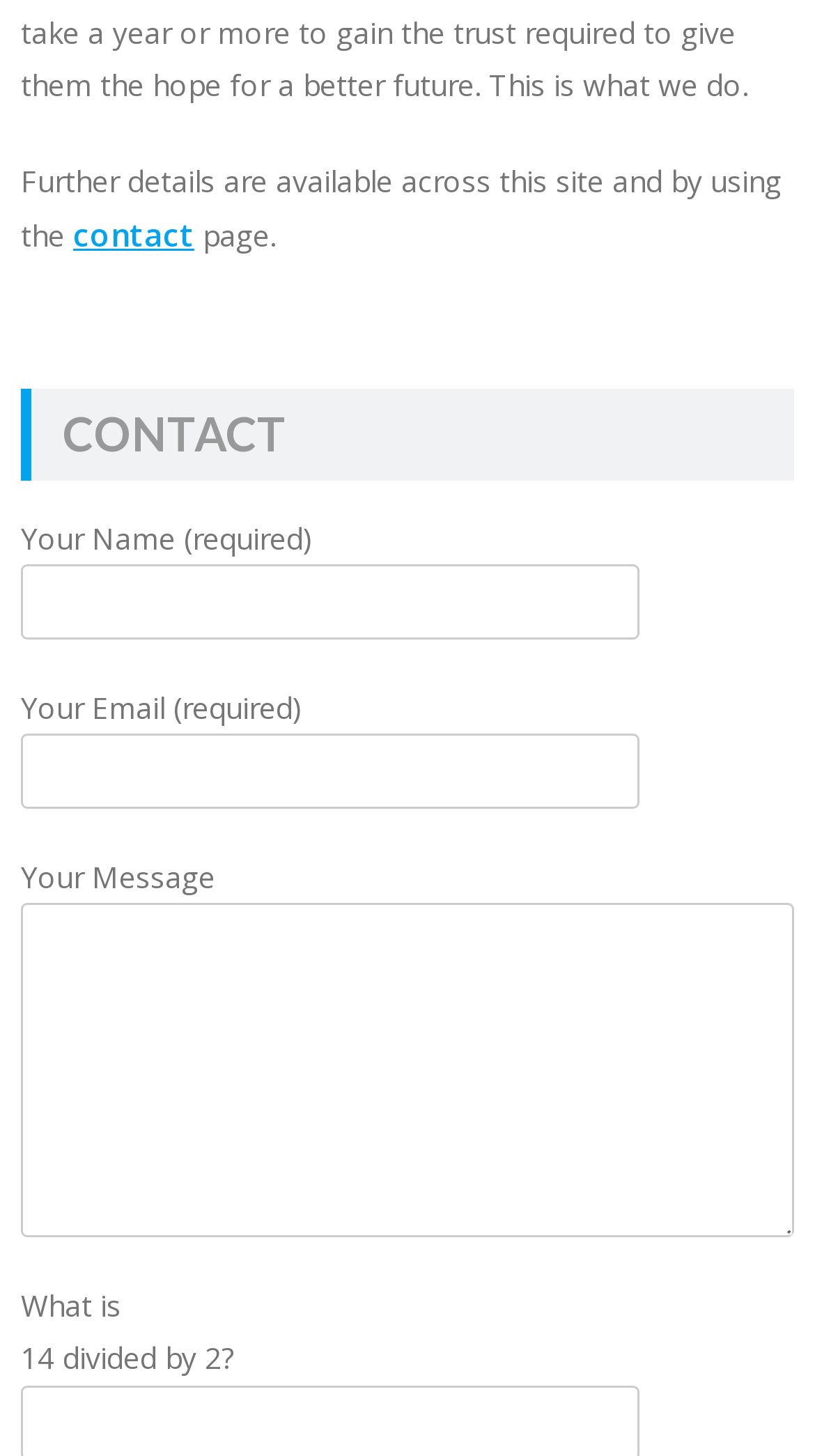How many input fields are required on this form?
Could you answer the question in a detailed manner, providing as much information as possible?

The form has three input fields: 'Your Name', 'Your Email', and 'Your Message'. However, only 'Your Name' and 'Your Email' are marked as required, as indicated by the 'required: True' attribute.